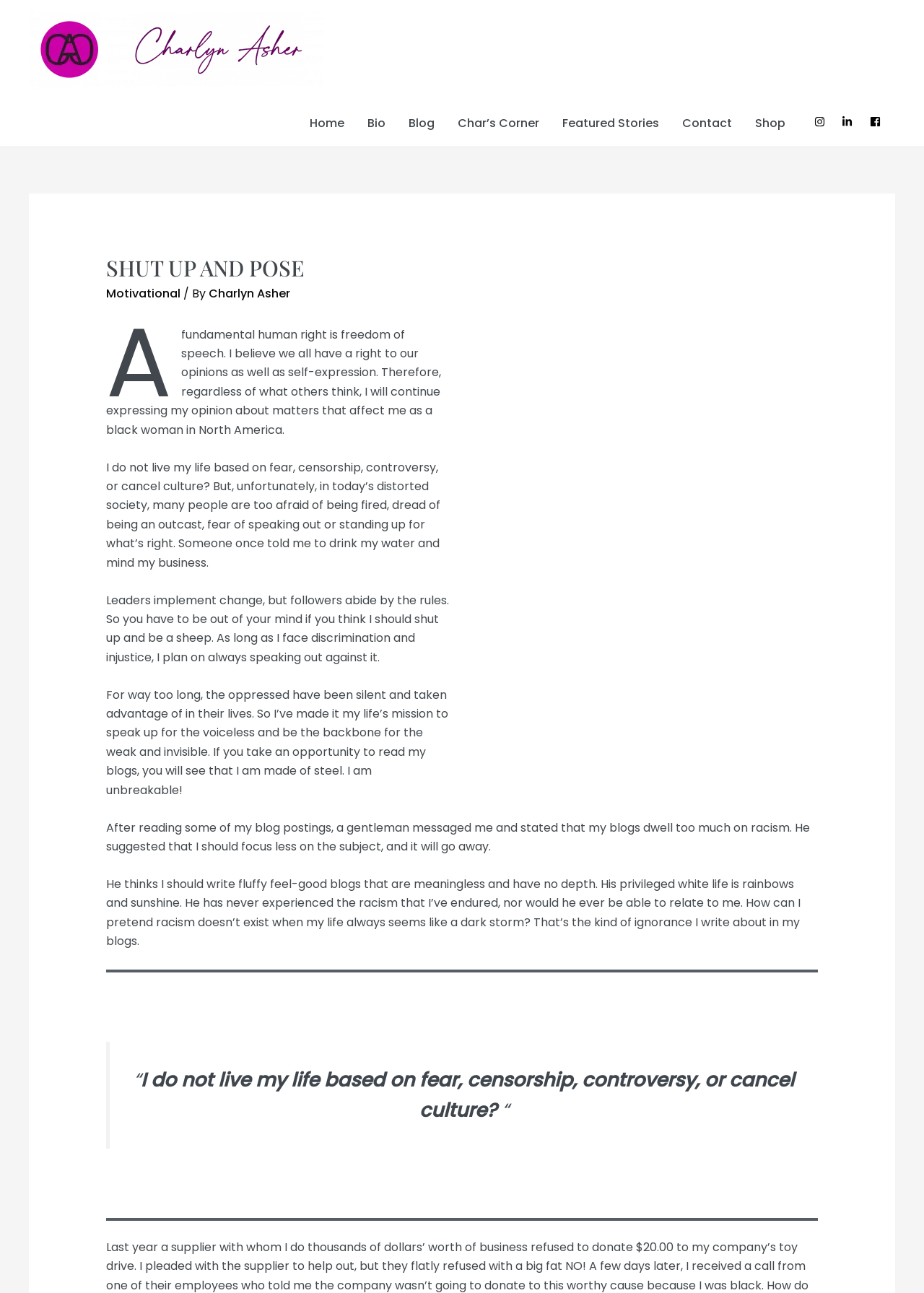What is the tone of the text?
Provide a concise answer using a single word or phrase based on the image.

Defiant